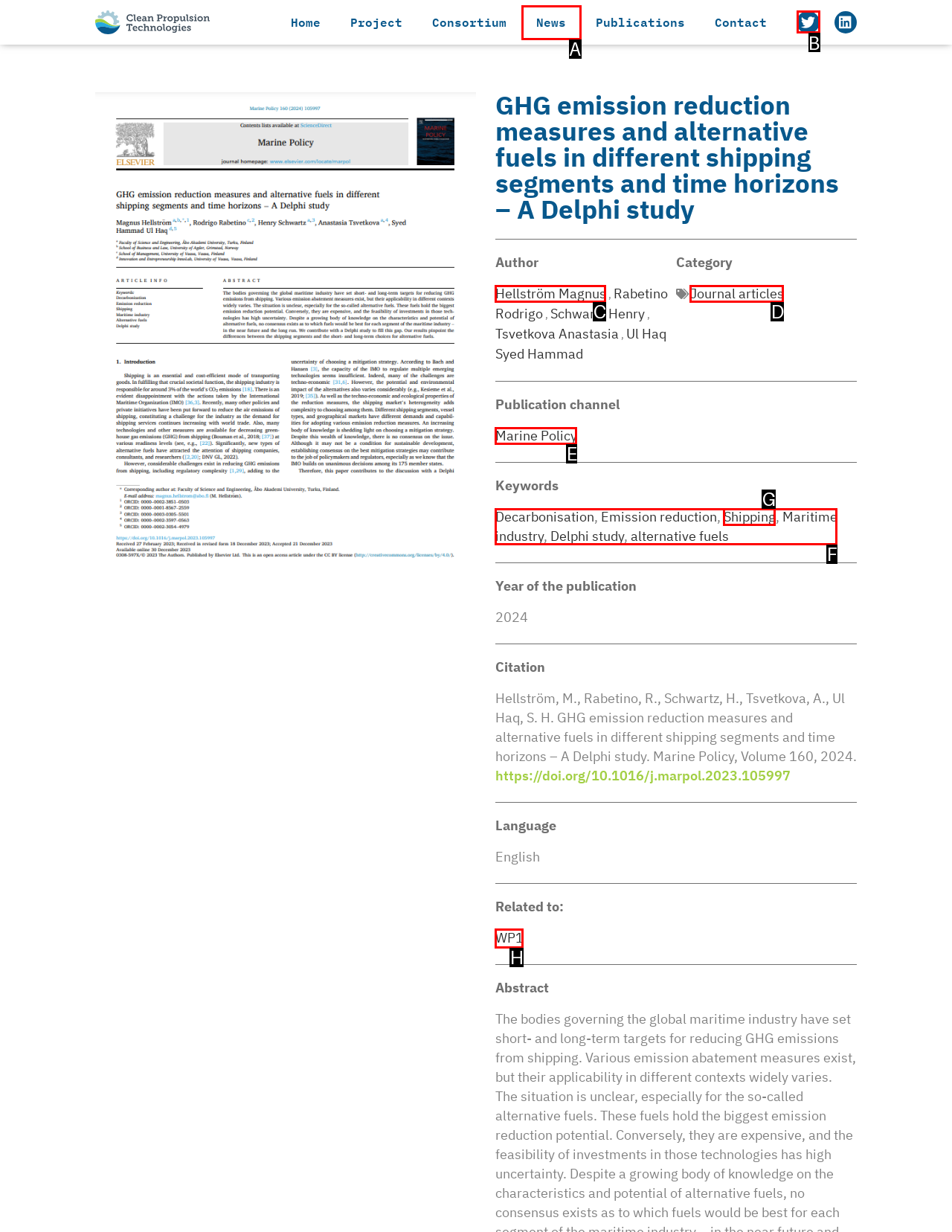Point out the HTML element I should click to achieve the following task: Click on the 'Facebook' link Provide the letter of the selected option from the choices.

None